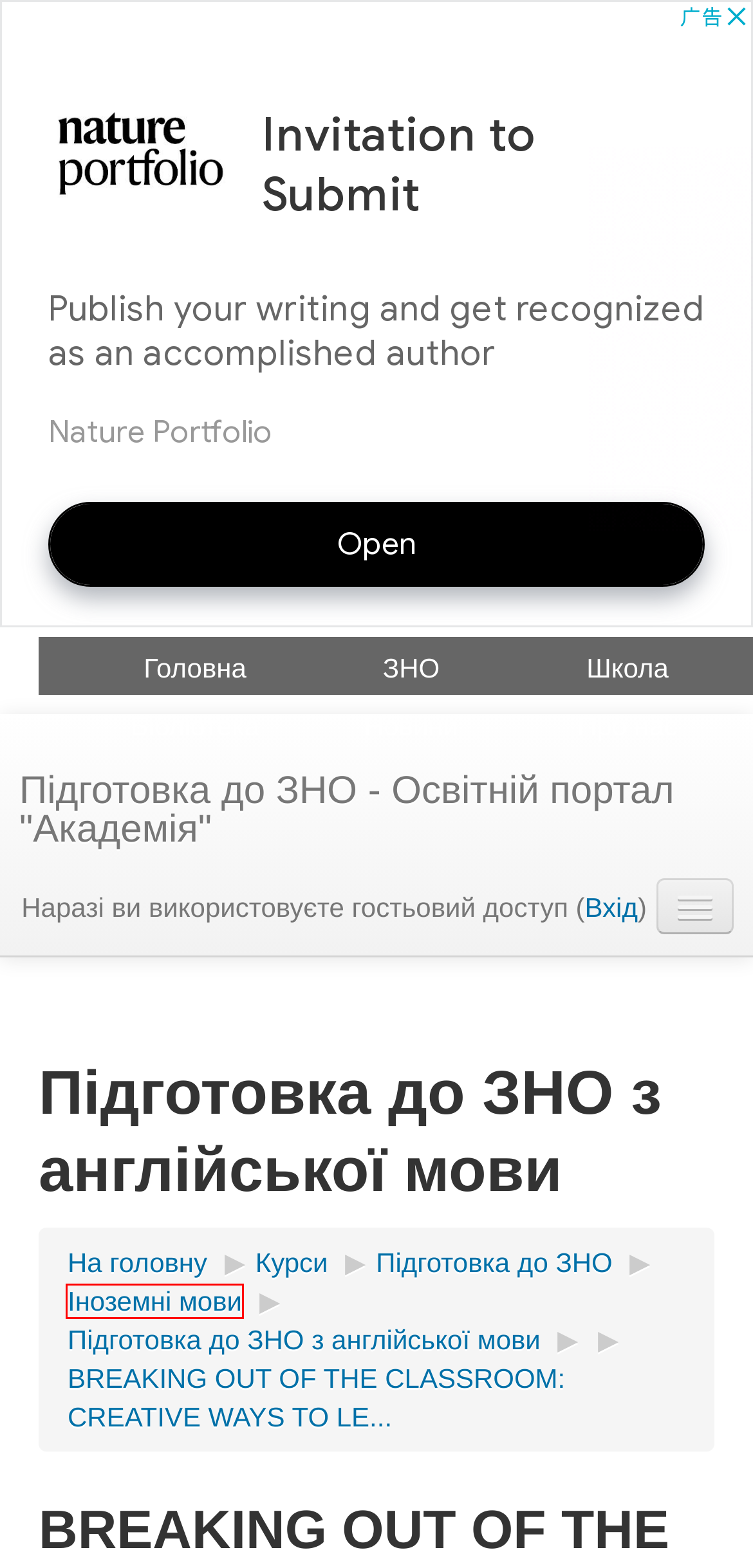Given a screenshot of a webpage with a red bounding box around a UI element, please identify the most appropriate webpage description that matches the new webpage after you click on the element. Here are the candidates:
A. Підготовка до ЗНО - Освітній портал "Академія"
B. Підготовка до ЗНО з англійської мови: Vocabulary
C. Курс: Підготовка до ЗНО з англійської мови
D. Підготовка до ЗНО - Освітній портал "Академія": Підготовка до ЗНО
E. Наукова бібліотека ТНПУ — Ласкаво просимо на головну сторінку
F. Підготовка до ЗНО - Освітній портал "Академія": Категорії курсів
G. Підготовка до ЗНО - Освітній портал "Академія": Іноземні мови
H. Підготовка до ЗНО - Освітній портал "Академія": Увійти на сайт

G